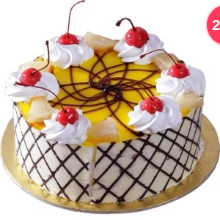Using the elements shown in the image, answer the question comprehensively: What is the color of the cherries?

According to the caption, each whipped cream peak is topped with shiny red cherries, which implies that the color of the cherries is red.